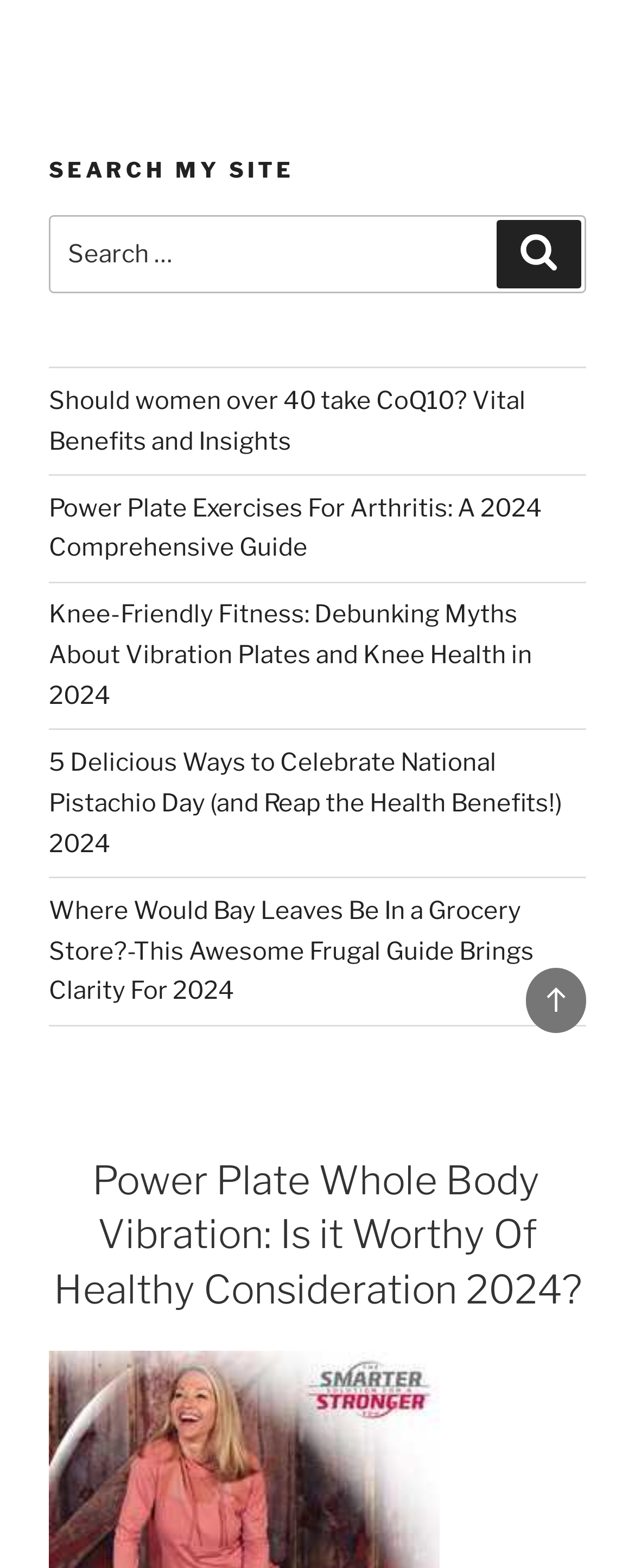Ascertain the bounding box coordinates for the UI element detailed here: "Back to top". The coordinates should be provided as [left, top, right, bottom] with each value being a float between 0 and 1.

[0.827, 0.617, 0.923, 0.659]